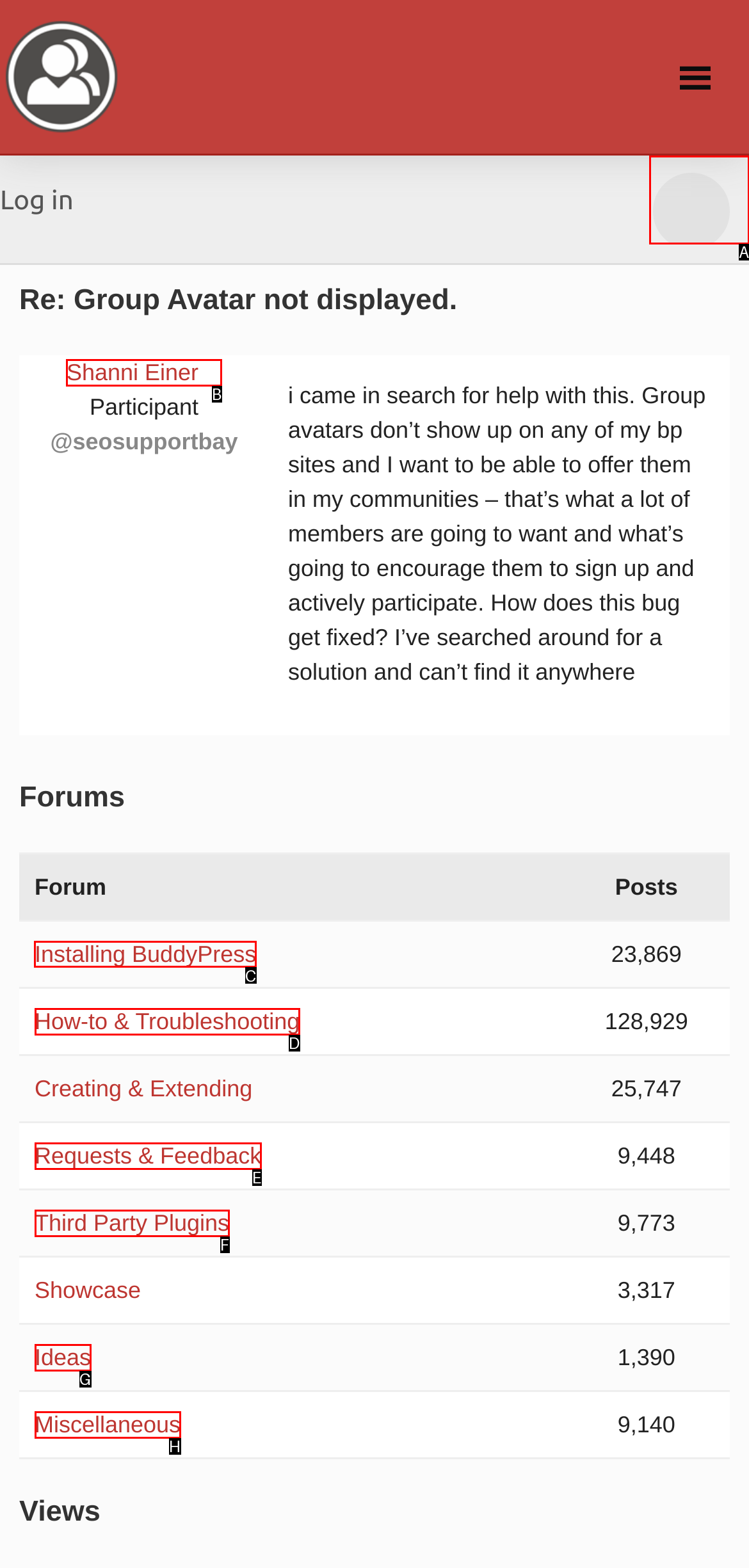Select the HTML element to finish the task: Click on the 'Installing BuddyPress' link Reply with the letter of the correct option.

C